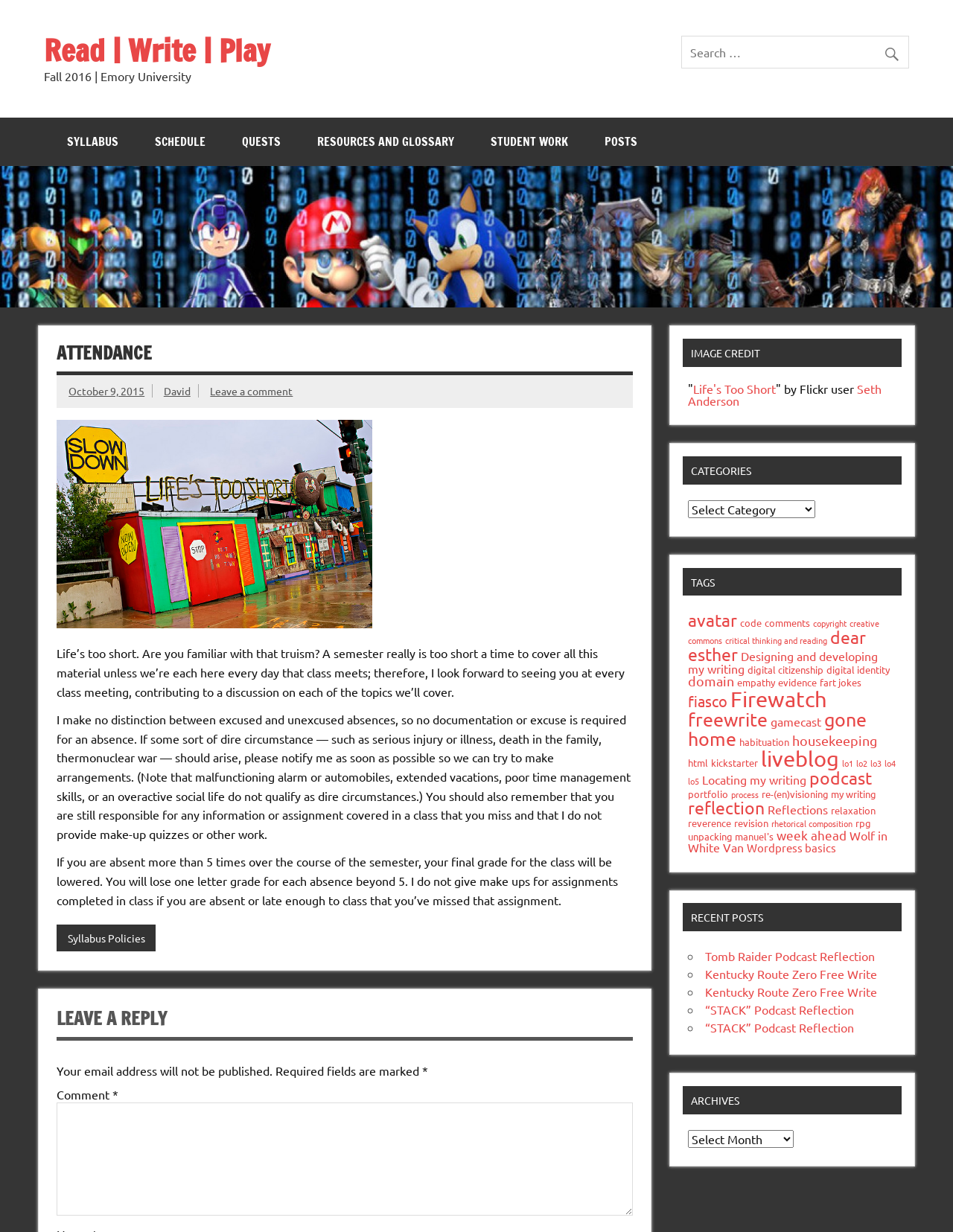Find the bounding box coordinates of the element to click in order to complete the given instruction: "Search for something."

[0.715, 0.029, 0.954, 0.056]